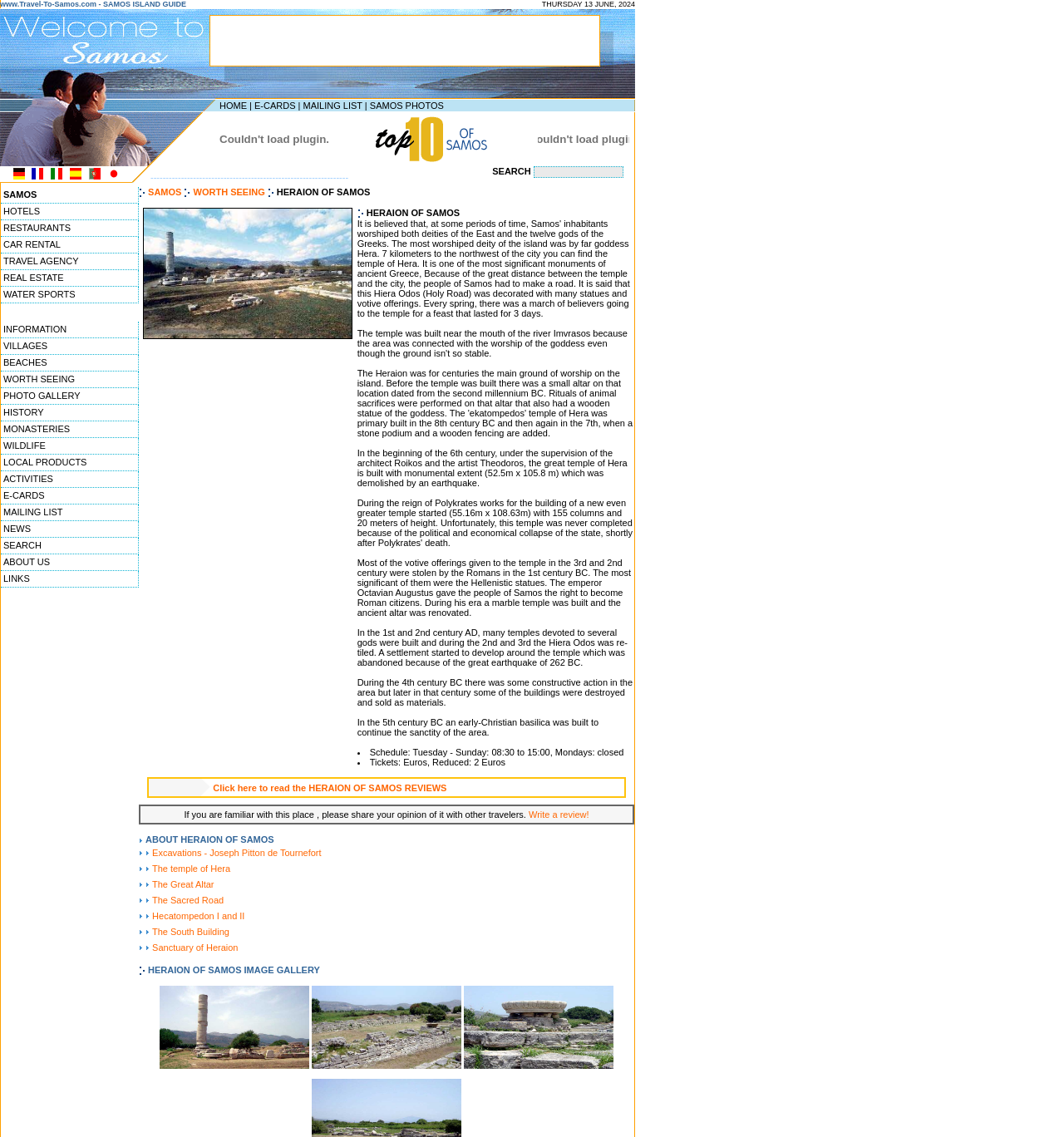How many links are there in the fourth table?
Please answer the question as detailed as possible based on the image.

The fourth table has 11 links, which are 'SAMOS', 'HOTELS', 'RESTAURANTS', 'CAR RENTAL', 'TRAVEL AGENCY', 'REAL ESTATE', 'WATER SPORTS', 'INFORMATION', 'VILLAGES', 'BEACHES', and 'WORTH SEEING'.